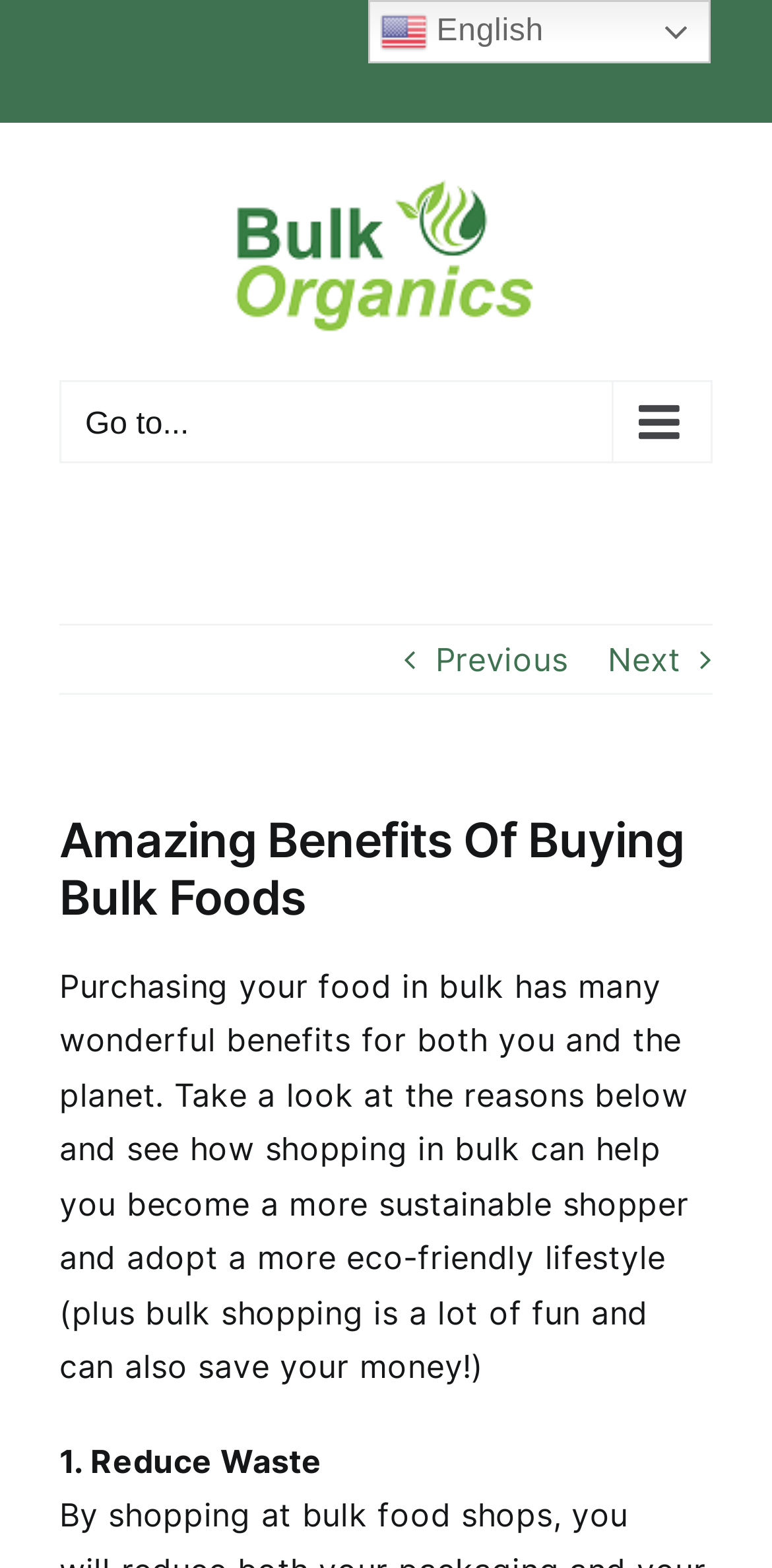Identify the title of the webpage and provide its text content.

Amazing Benefits Of Buying Bulk Foods